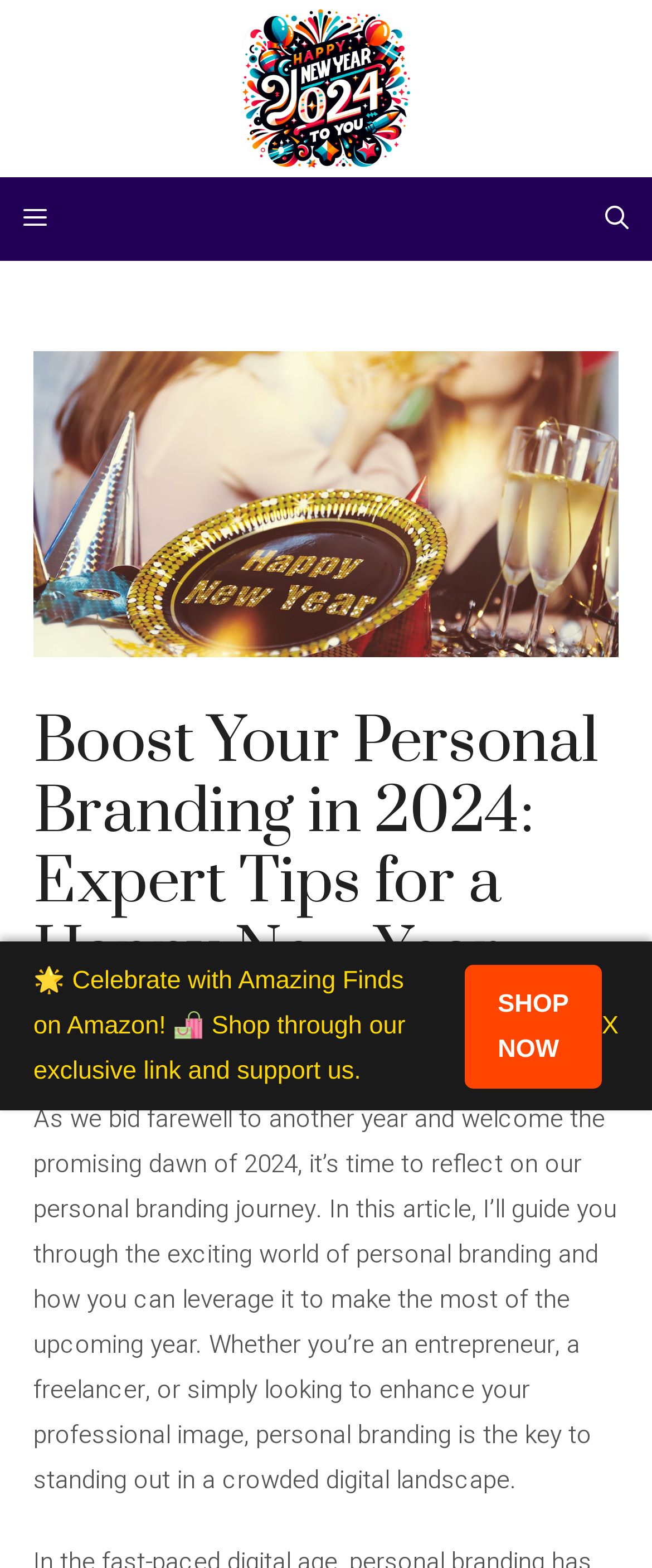Find the bounding box of the UI element described as follows: "Tour Agent".

None